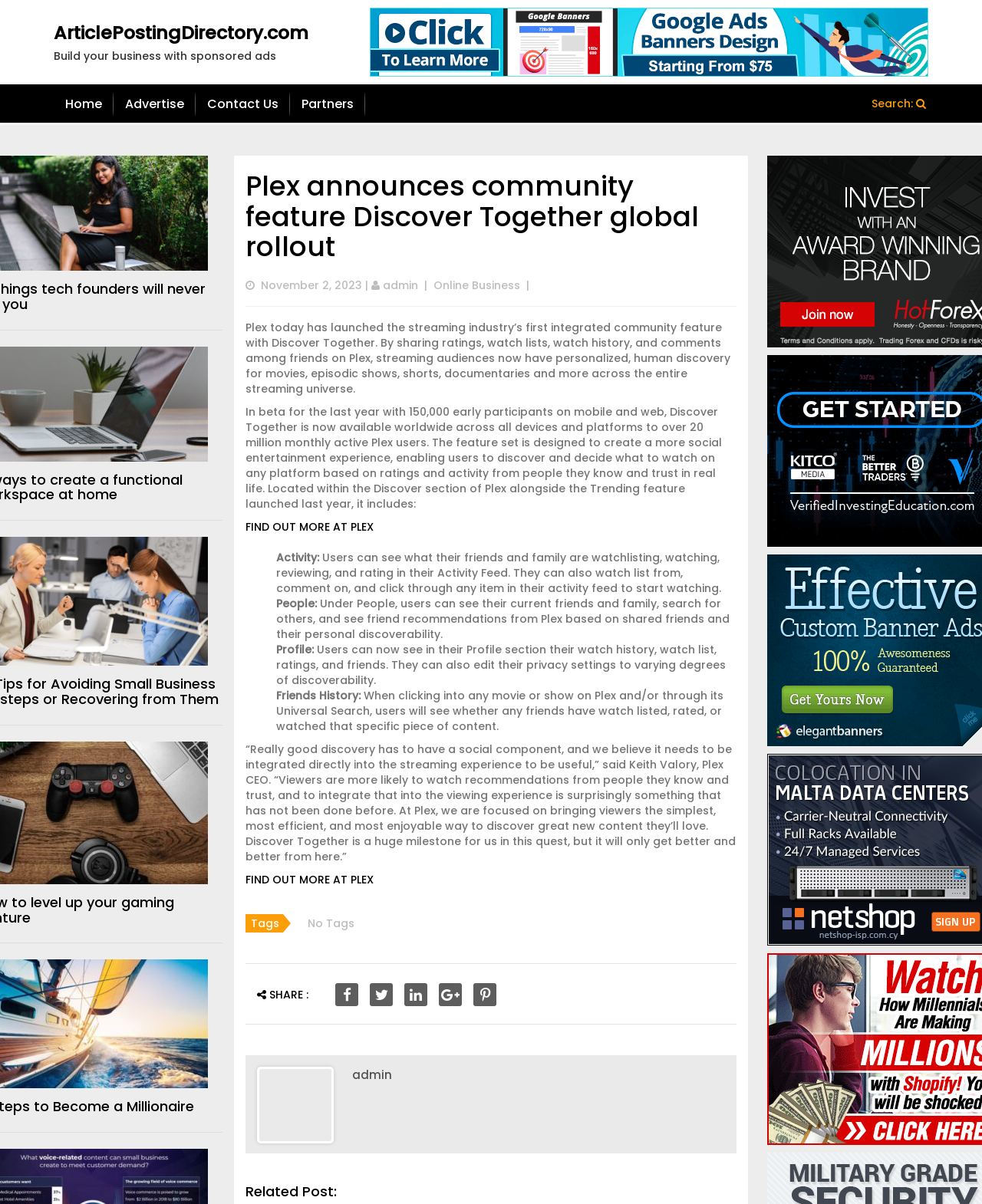Determine the bounding box coordinates of the region that needs to be clicked to achieve the task: "View related posts".

[0.25, 0.983, 0.75, 0.996]